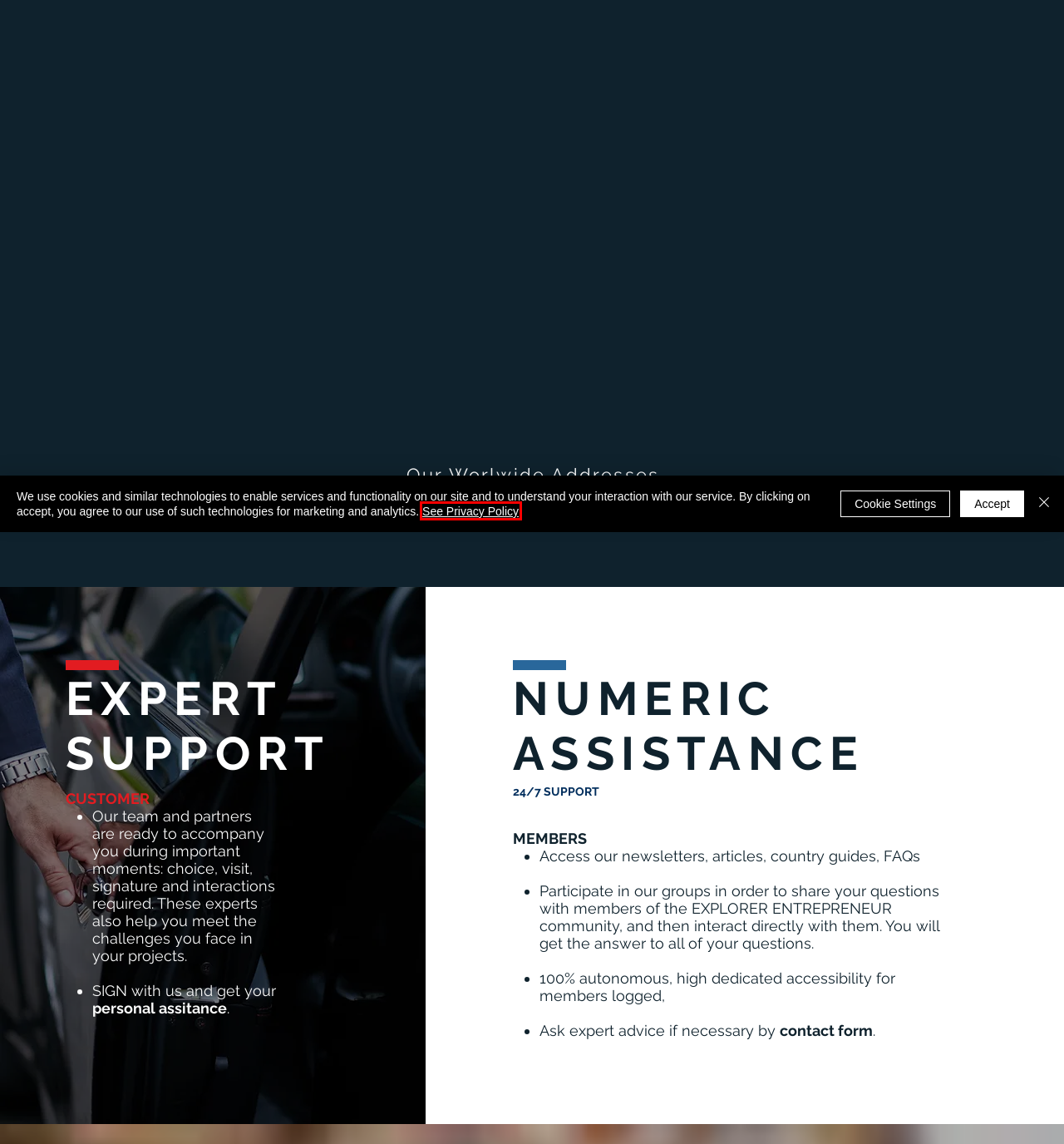You are given a screenshot of a webpage with a red rectangle bounding box around a UI element. Select the webpage description that best matches the new webpage after clicking the element in the bounding box. Here are the candidates:
A. CONTACT | EXPLORER ENTREPRENEUR
B. HOME | EXPLORER ENTREPRENEUR
C. DPO ENQUIRY | EXPLORER ENTREPRENEUR
D. ABOUT US | EXPLORER ENTREPRENEUR
E. TERMS & CONDITIONS | EXPLORER ENTREPRENEUR
F. Home | BEHIND GAME GROUP
G. DATA PROTECTION | EXPLORER ENTREPRENEUR
H. Accueil | KOLIA LOUISON

G